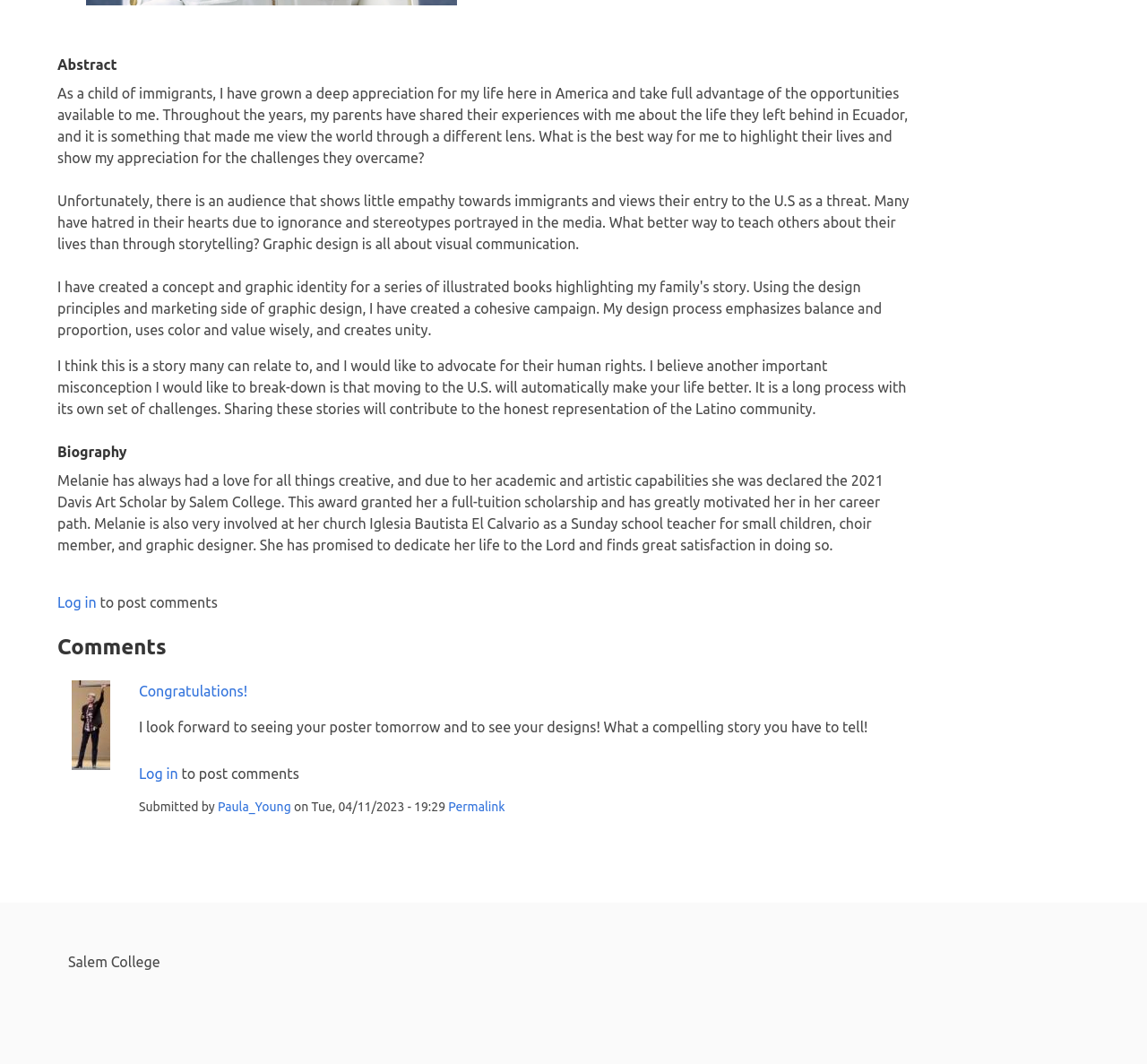Bounding box coordinates are specified in the format (top-left x, top-left y, bottom-right x, bottom-right y). All values are floating point numbers bounded between 0 and 1. Please provide the bounding box coordinate of the region this sentence describes: Permalink

[0.391, 0.751, 0.44, 0.765]